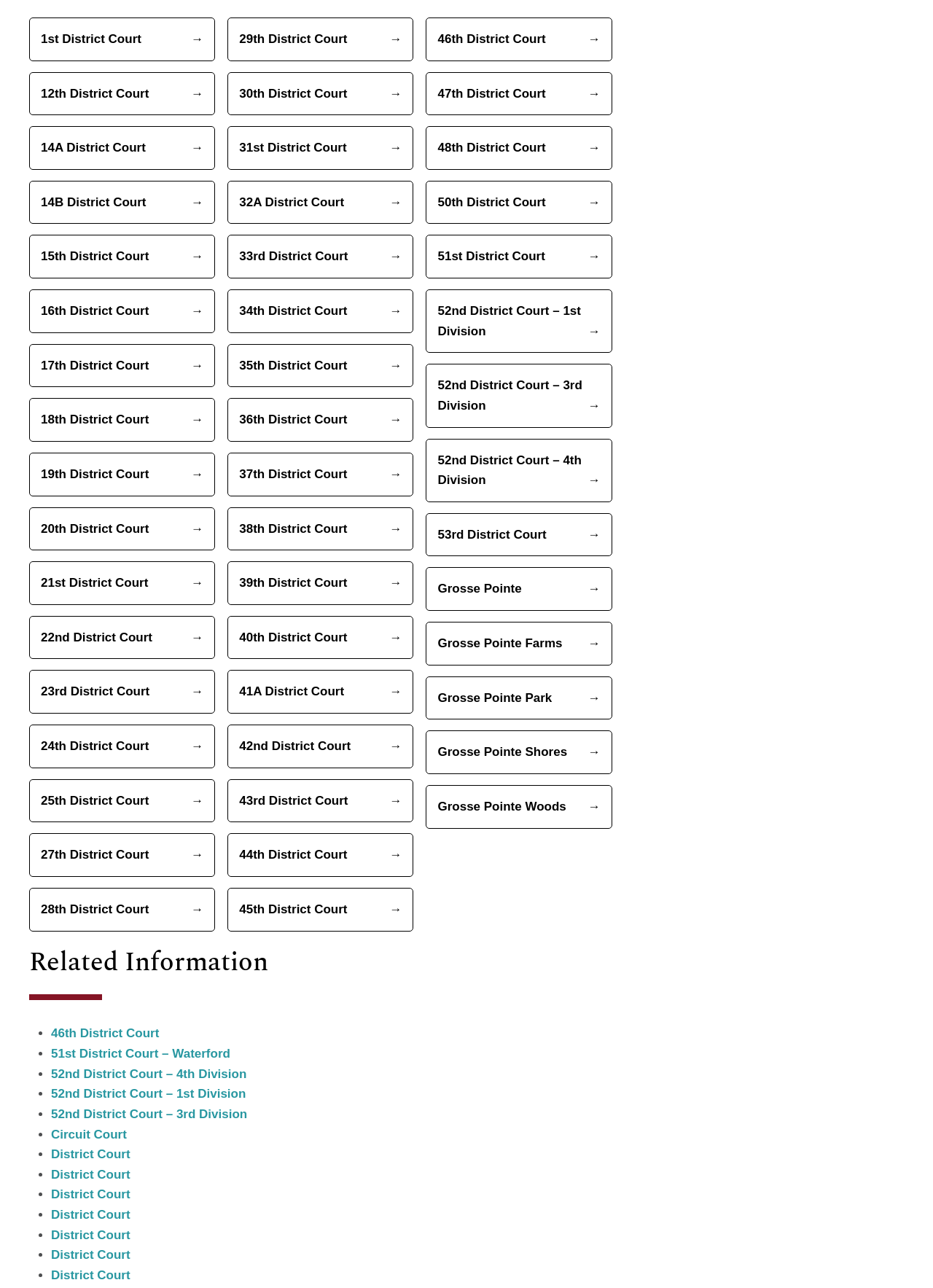Respond to the question below with a single word or phrase: What is the last court listed?

District Court